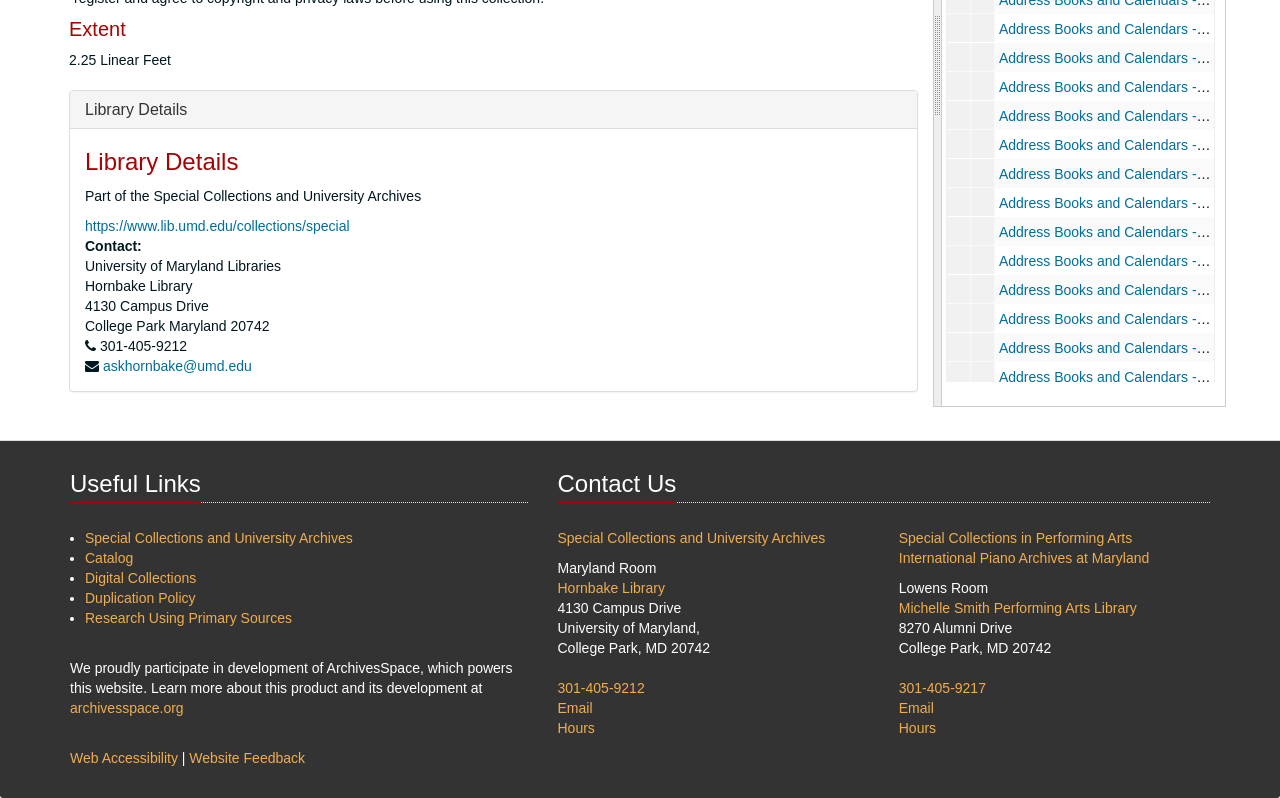Provide the bounding box coordinates of the UI element this sentence describes: "Website Feedback".

[0.148, 0.94, 0.238, 0.96]